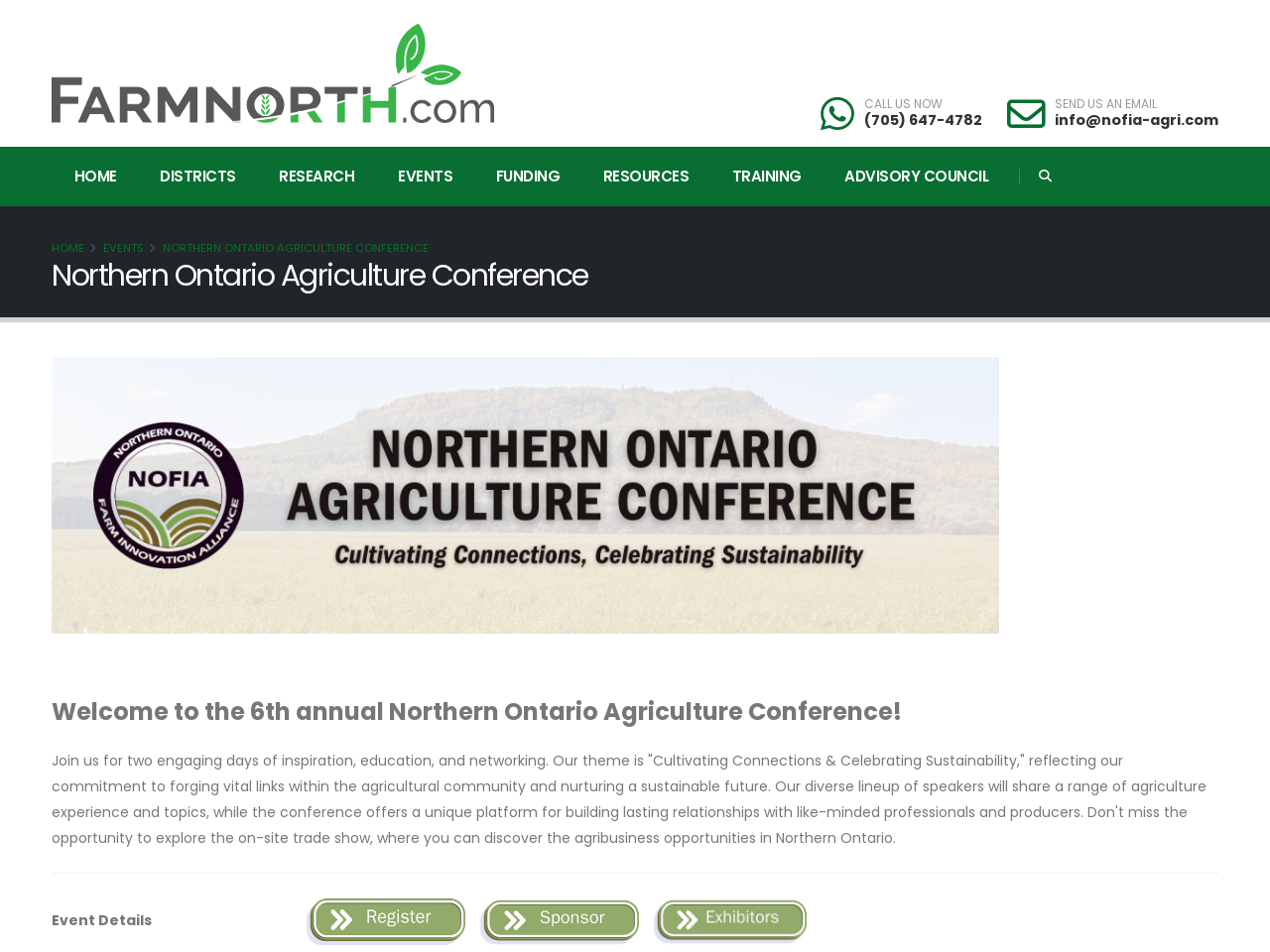Identify the bounding box coordinates of the section to be clicked to complete the task described by the following instruction: "Call the phone number". The coordinates should be four float numbers between 0 and 1, formatted as [left, top, right, bottom].

[0.68, 0.116, 0.773, 0.136]